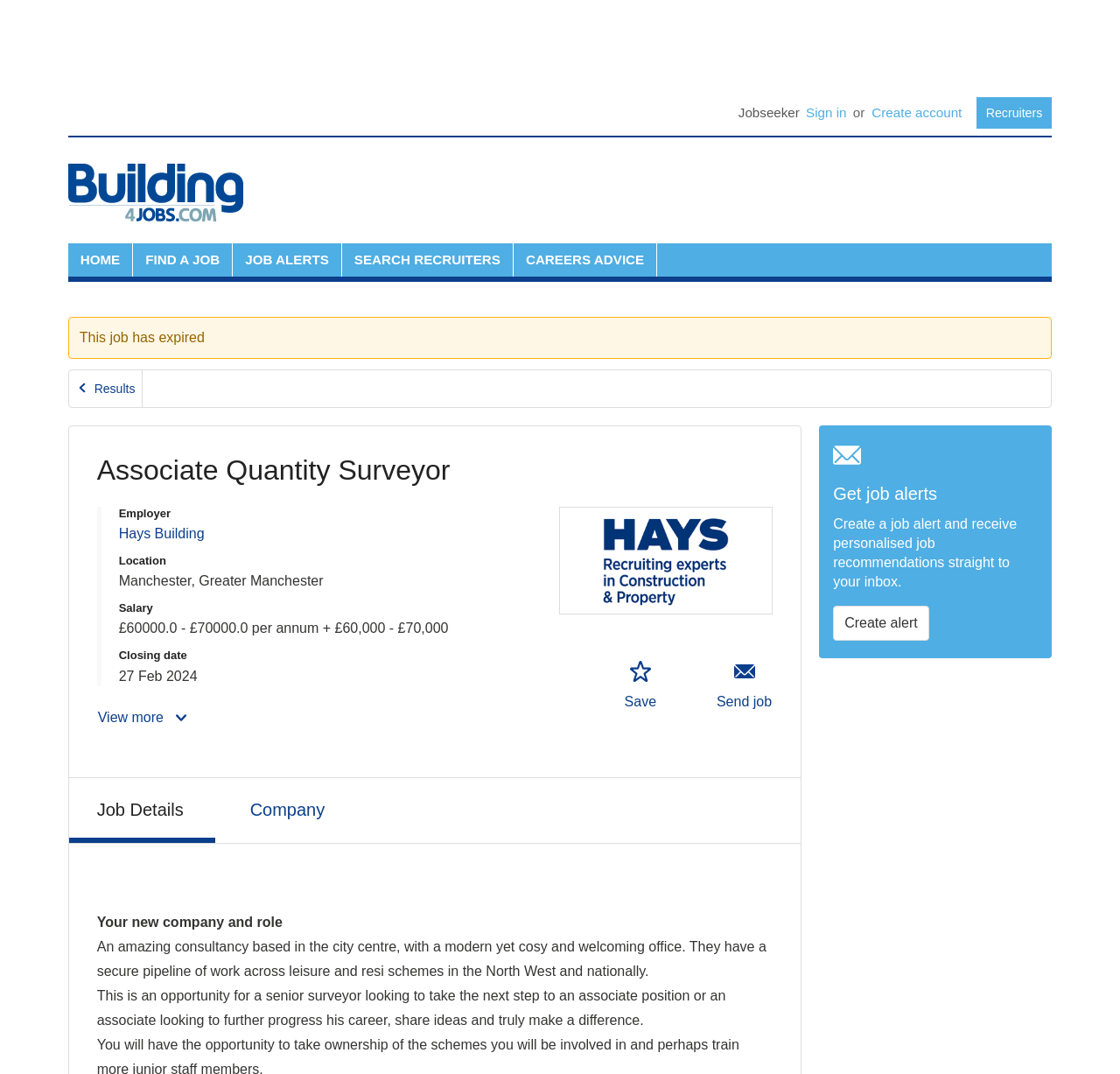Please specify the bounding box coordinates in the format (top-left x, top-left y, bottom-right x, bottom-right y), with all values as floating point numbers between 0 and 1. Identify the bounding box of the UI element described by: Find a job

[0.119, 0.227, 0.207, 0.257]